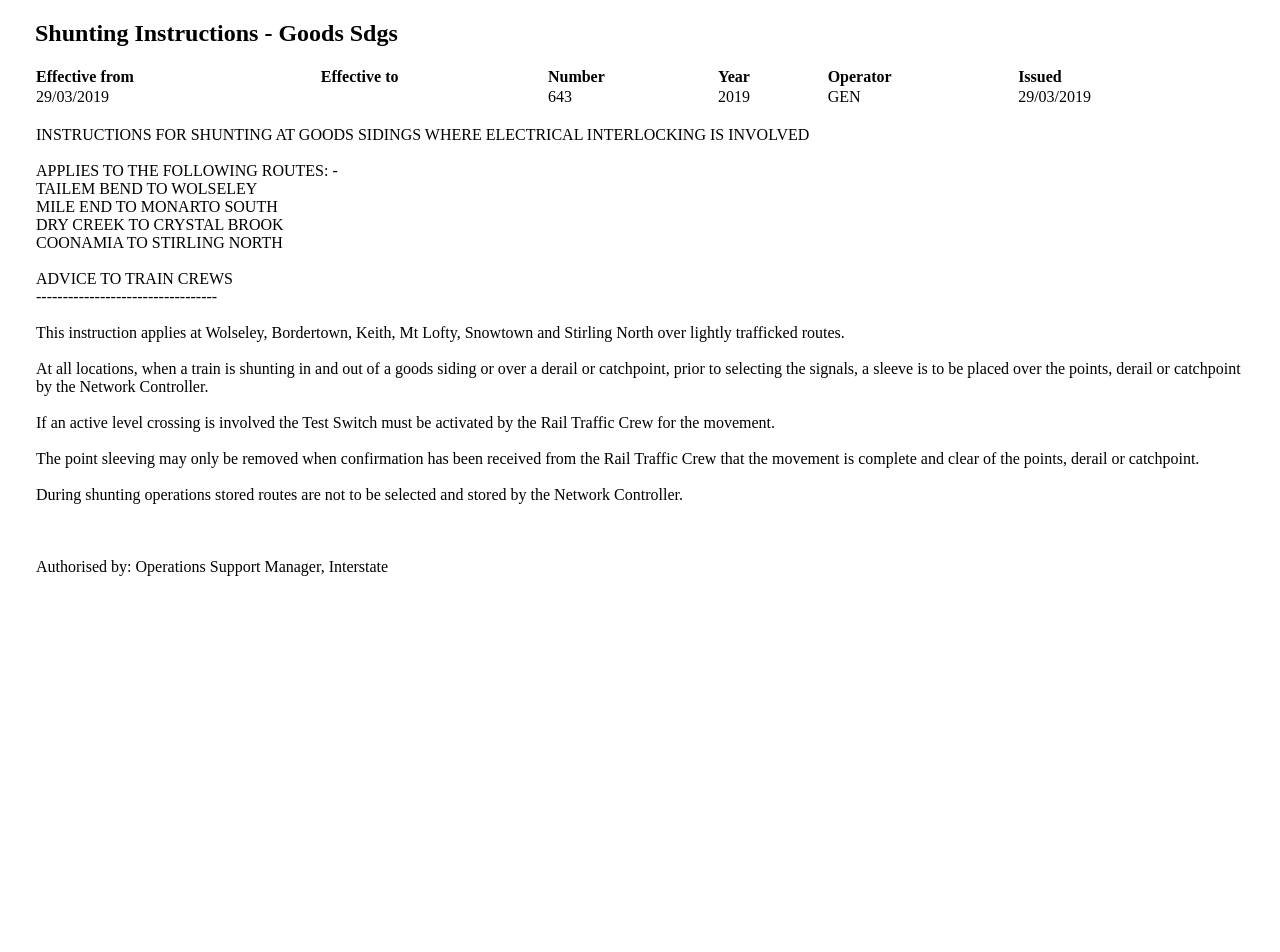Examine the image carefully and respond to the question with a detailed answer: 
Who authorized the instruction?

The instruction is authorized by the Operations Support Manager, Interstate, as indicated at the end of the instruction.